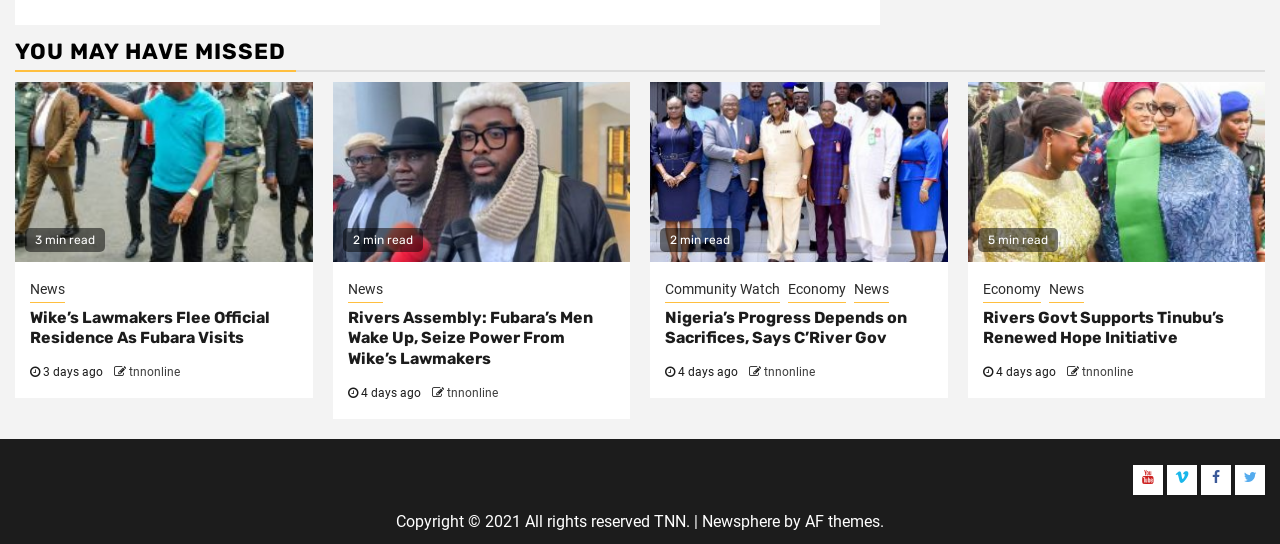What social media platforms are available at the bottom of the page?
Based on the image, answer the question with as much detail as possible.

At the bottom of the page, there are links to social media platforms, including Youtube, Vimeo, Facebook, and Twitter, which are represented by their respective icons.